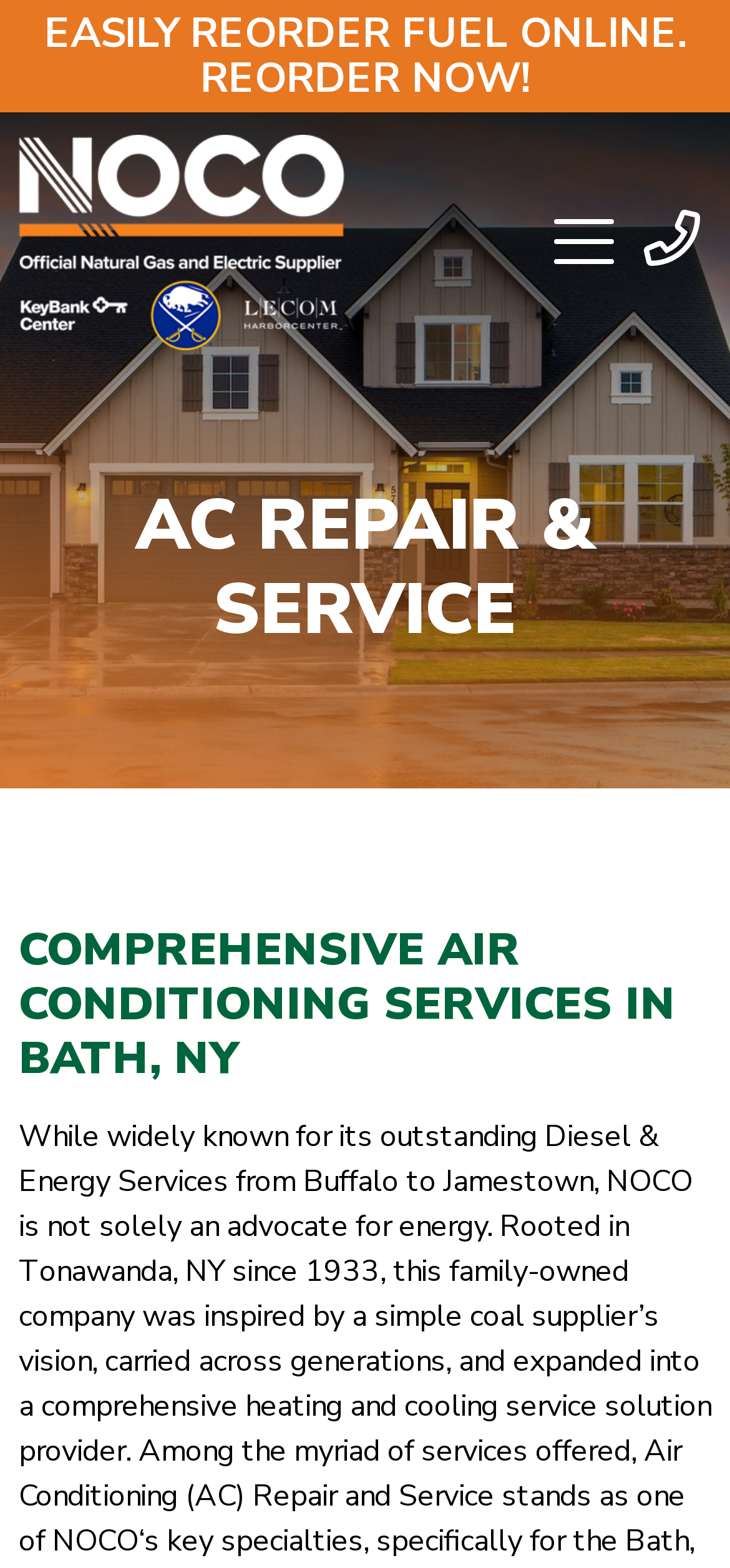What is the name of the company?
Offer a detailed and full explanation in response to the question.

The company name is obtained from the navigation menu where it says 'NOCO' with an image of the company logo.